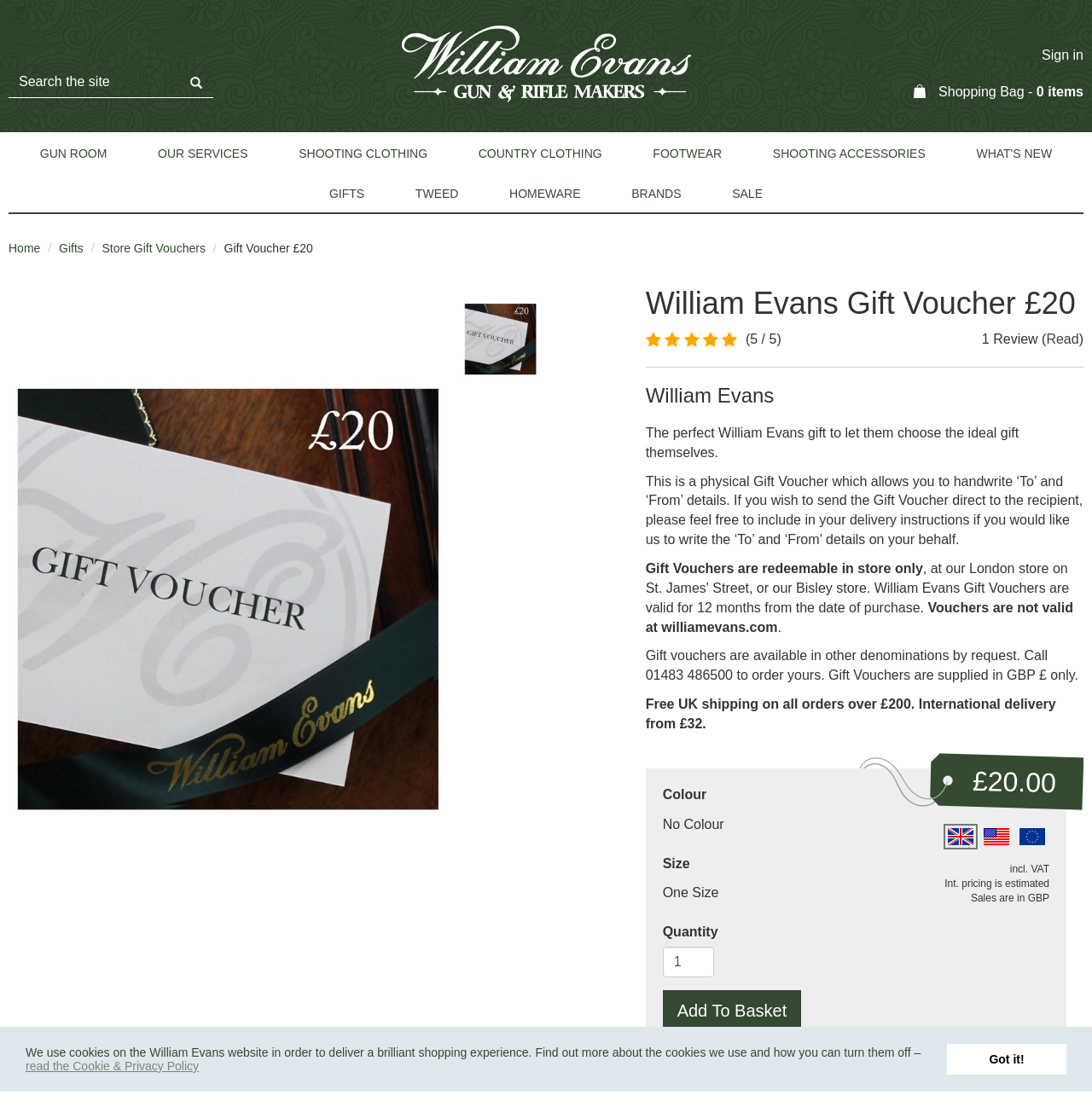Locate the bounding box coordinates of the clickable region necessary to complete the following instruction: "View William Evans Ltd". Provide the coordinates in the format of four float numbers between 0 and 1, i.e., [left, top, right, bottom].

[0.368, 0.023, 0.632, 0.093]